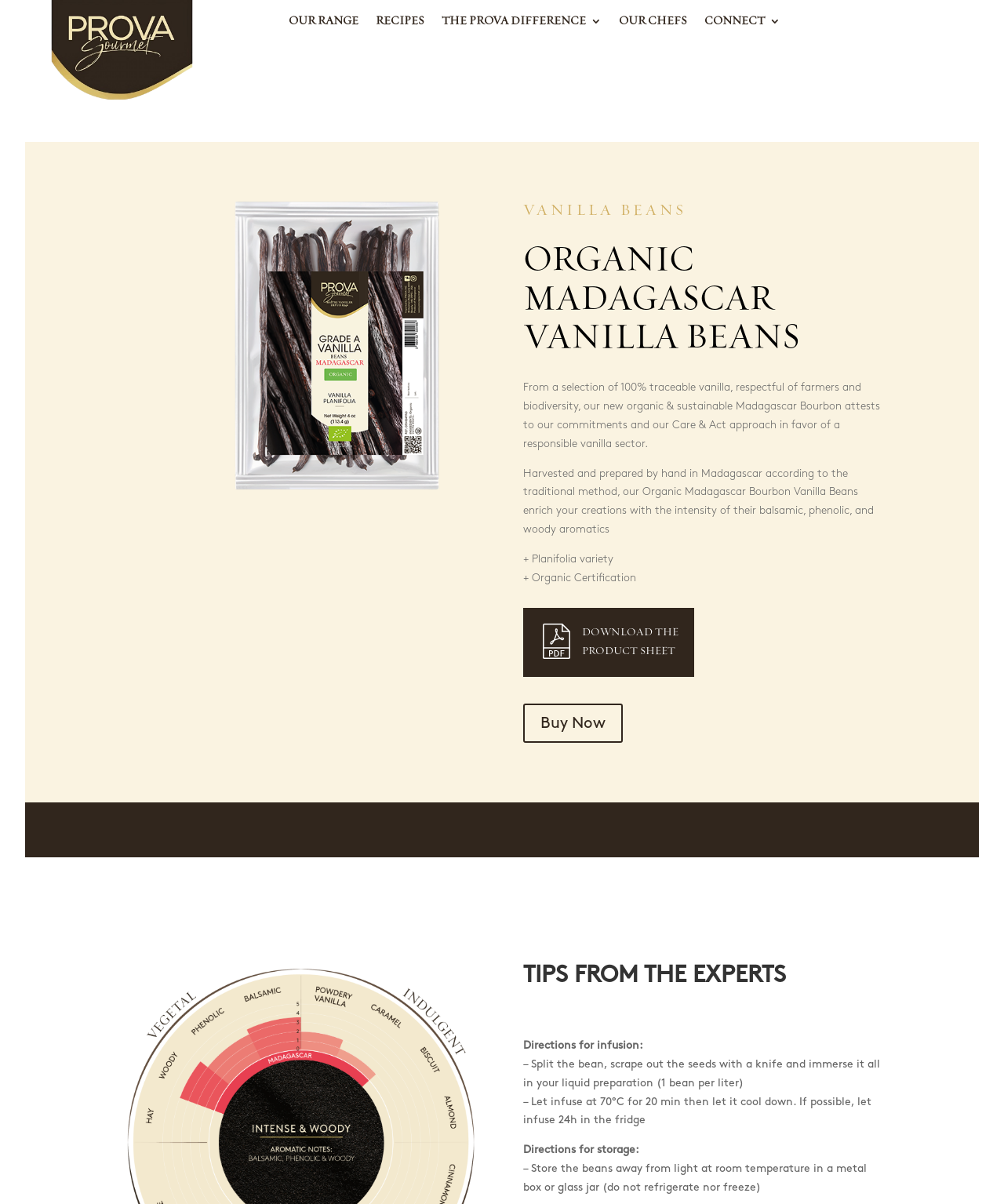Identify the main heading from the webpage and provide its text content.

TIPS FROM THE EXPERTS